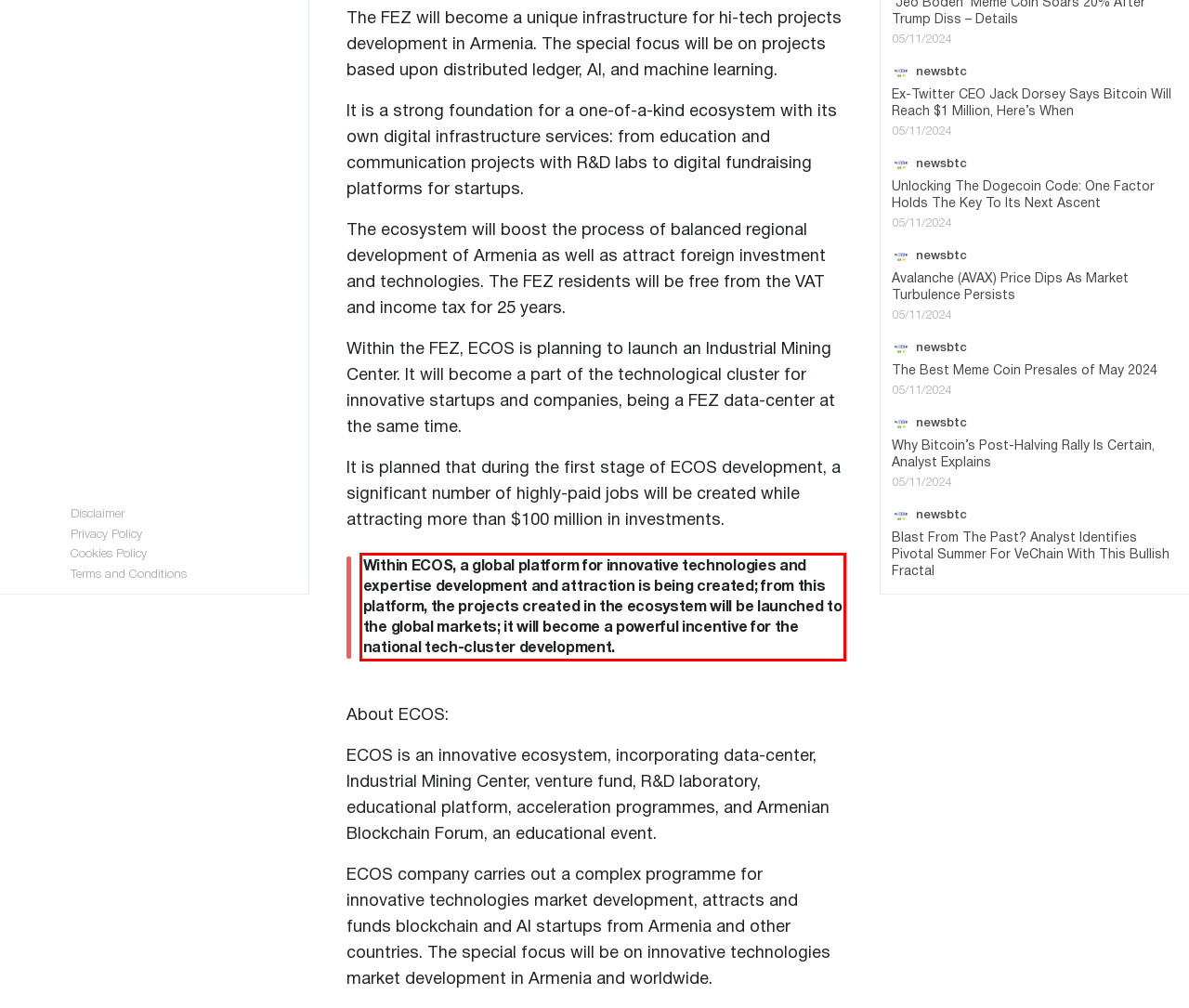You are looking at a screenshot of a webpage with a red rectangle bounding box. Use OCR to identify and extract the text content found inside this red bounding box.

Within ECOS, a global platform for innovative technologies and expertise development and attraction is being created; from this platform, the projects created in the ecosystem will be launched to the global markets; it will become a powerful incentive for the national tech-cluster development.